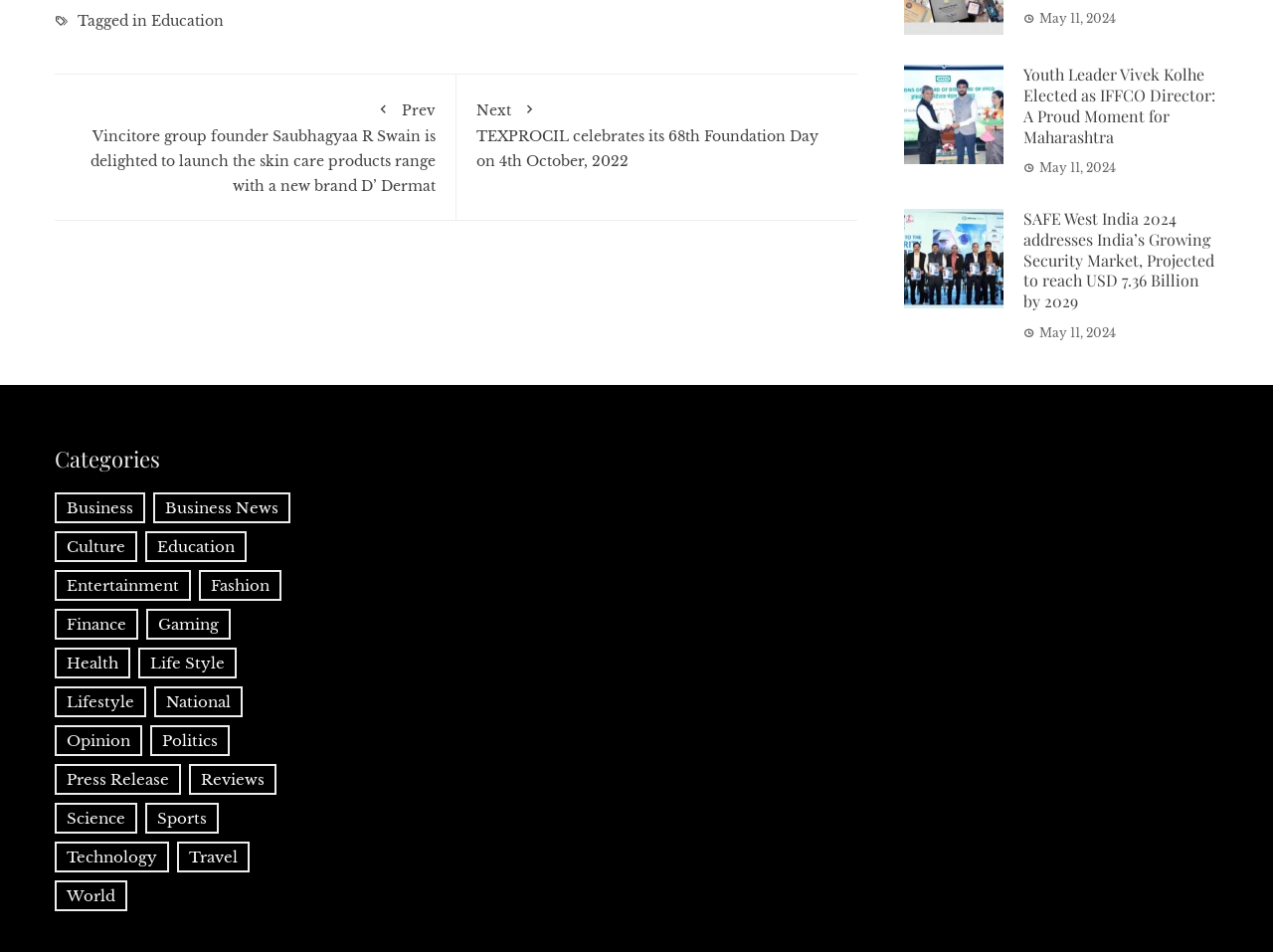Please find the bounding box coordinates of the element's region to be clicked to carry out this instruction: "View the article about 'SAFE West India 2024 addresses India’s Growing Security Market, Projected to reach USD 7.36 Billion by 2029'".

[0.71, 0.219, 0.788, 0.324]